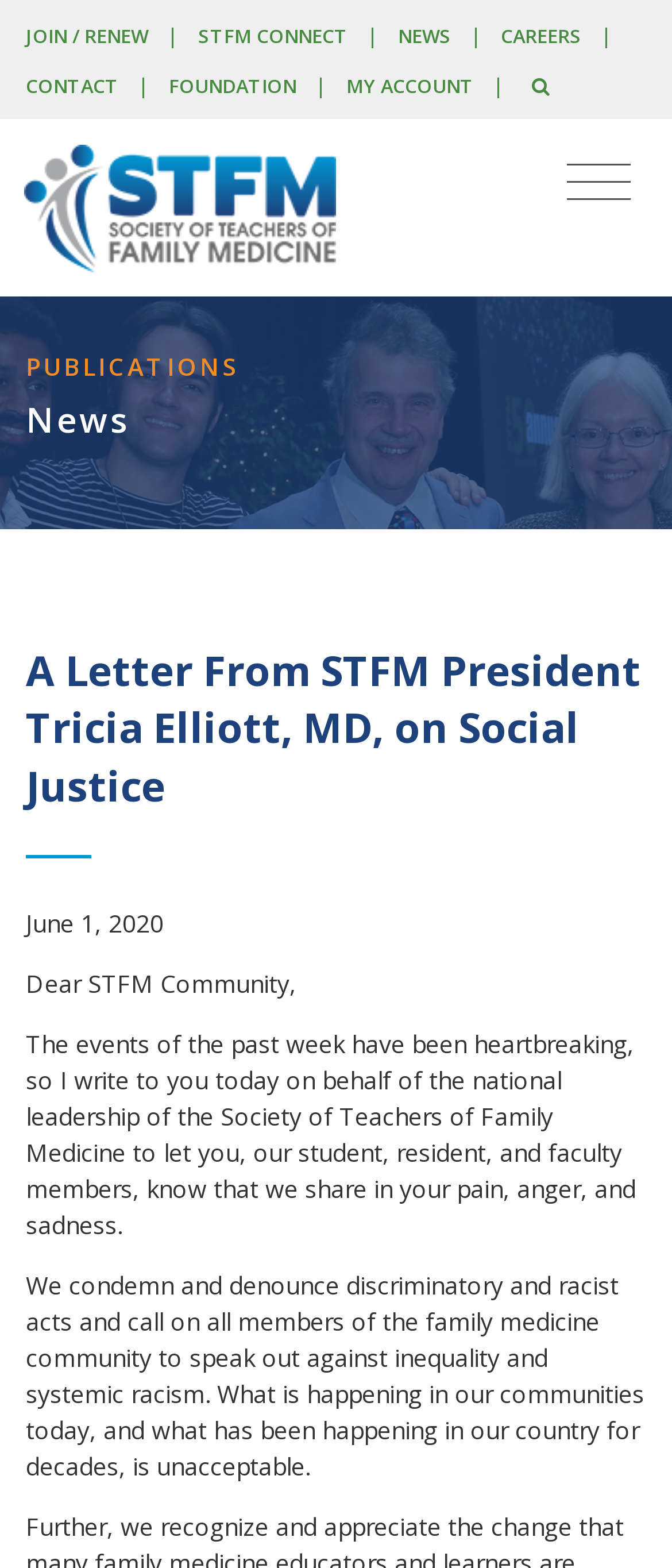Determine the bounding box coordinates of the clickable region to execute the instruction: "Go to Facebook". The coordinates should be four float numbers between 0 and 1, denoted as [left, top, right, bottom].

None